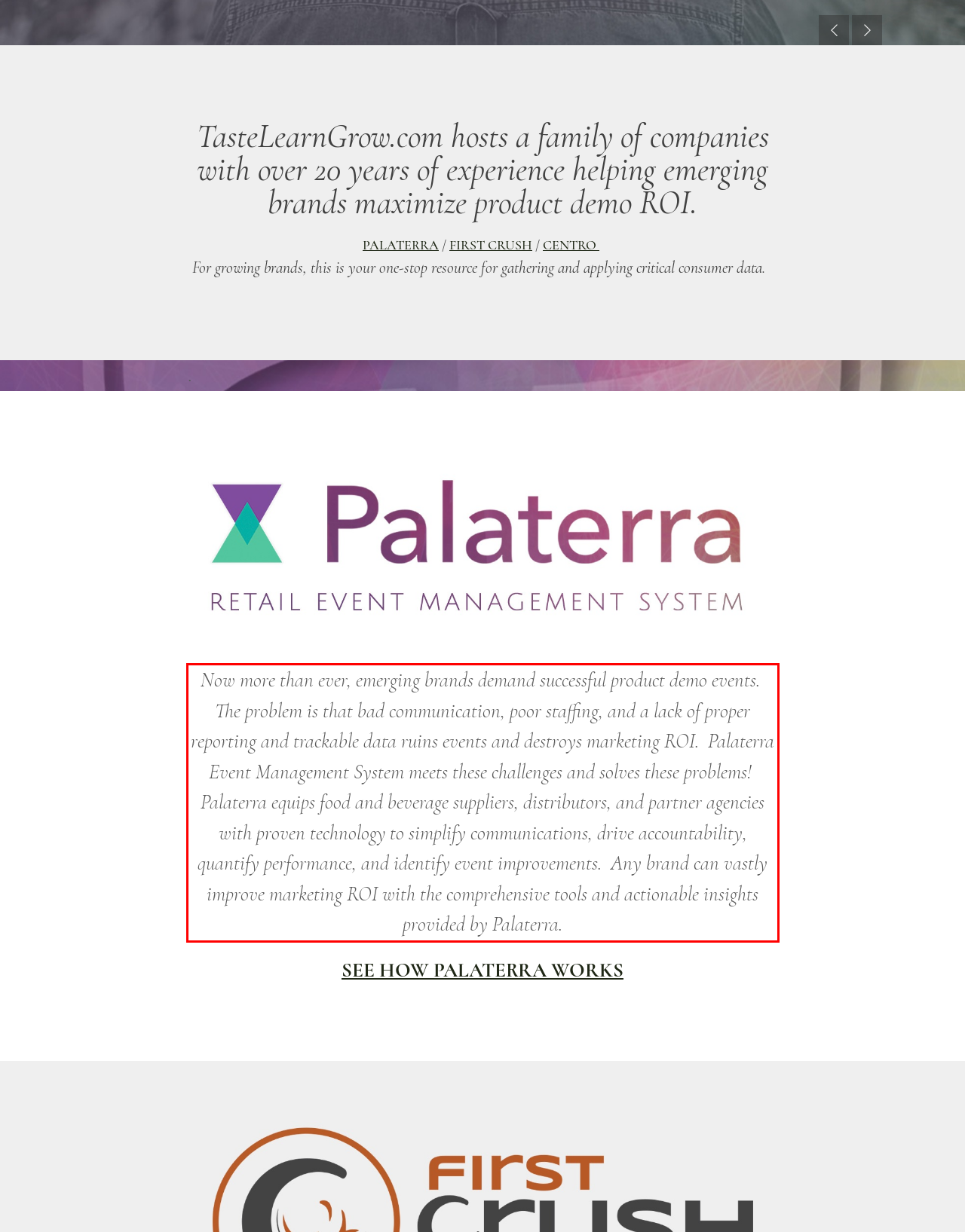Please identify and extract the text from the UI element that is surrounded by a red bounding box in the provided webpage screenshot.

Now more than ever, emerging brands demand successful product demo events. The problem is that bad communication, poor staffing, and a lack of proper reporting and trackable data ruins events and destroys marketing ROI. Palaterra Event Management System meets these challenges and solves these problems! Palaterra equips food and beverage suppliers, distributors, and partner agencies with proven technology to simplify communications, drive accountability, quantify performance, and identify event improvements. Any brand can vastly improve marketing ROI with the comprehensive tools and actionable insights provided by Palaterra.